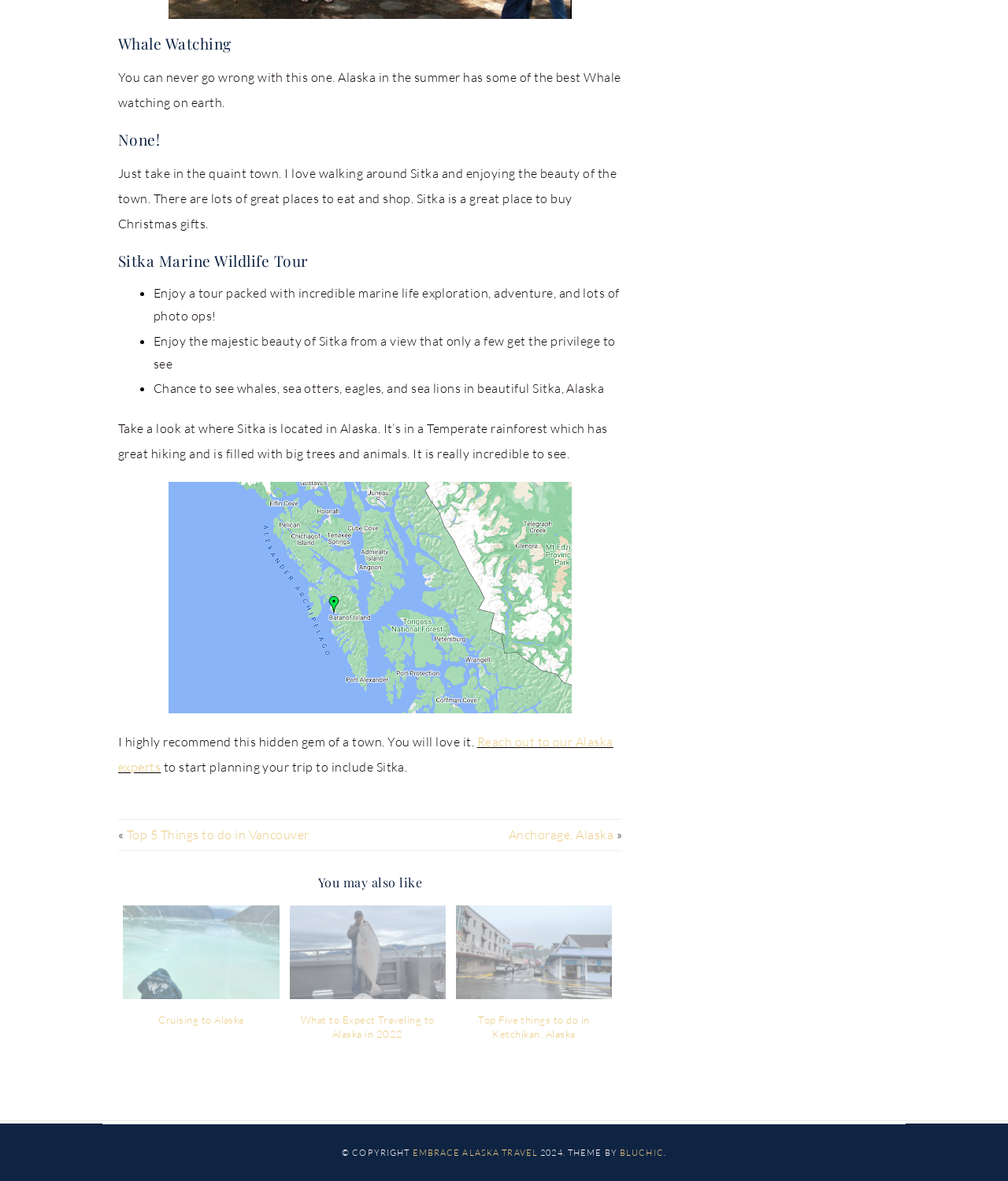Answer the question below in one word or phrase:
How many links are there in the footer section?

5